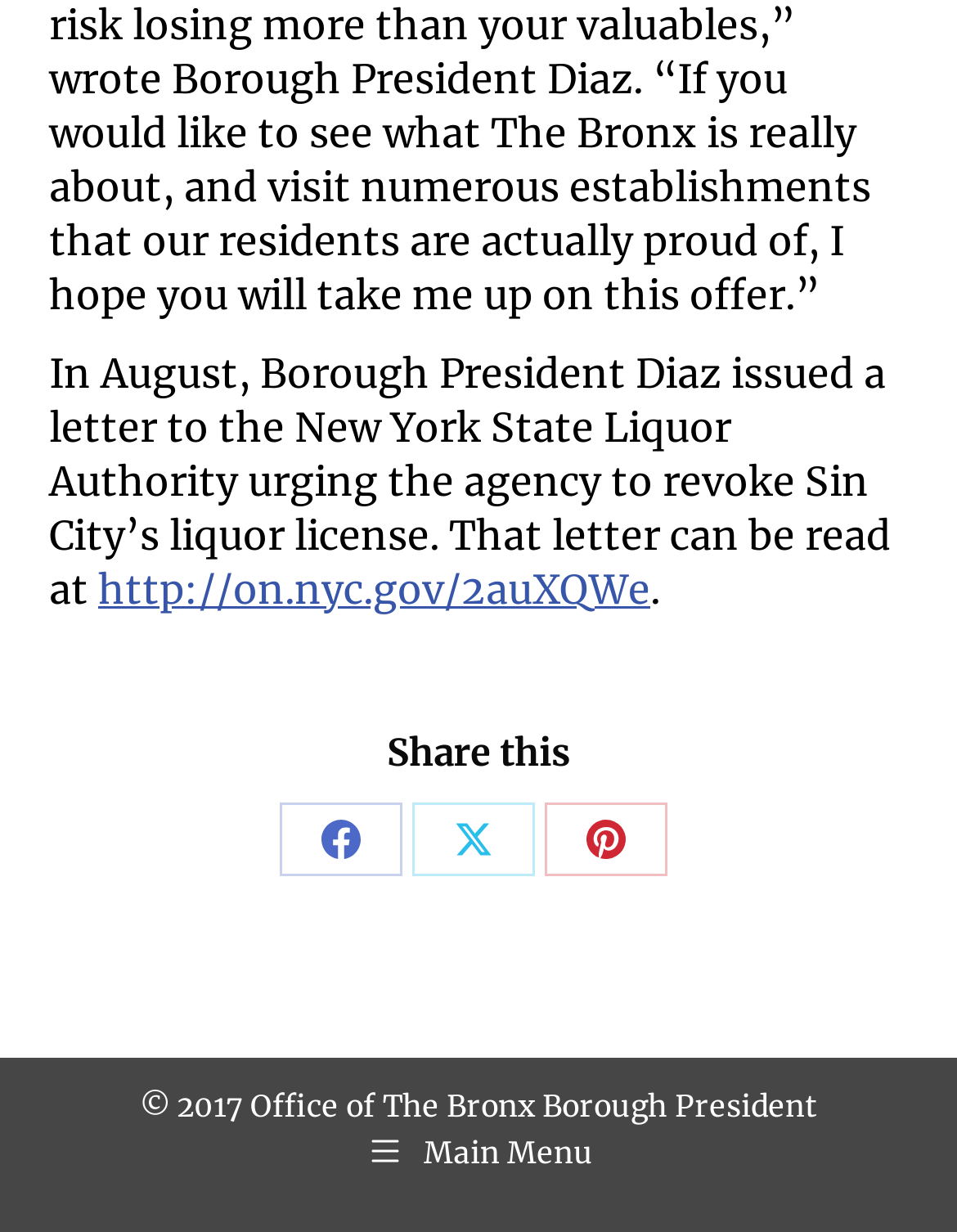Predict the bounding box coordinates of the UI element that matches this description: "Share on FacebookShare on Facebook". The coordinates should be in the format [left, top, right, bottom] with each value between 0 and 1.

[0.292, 0.651, 0.421, 0.71]